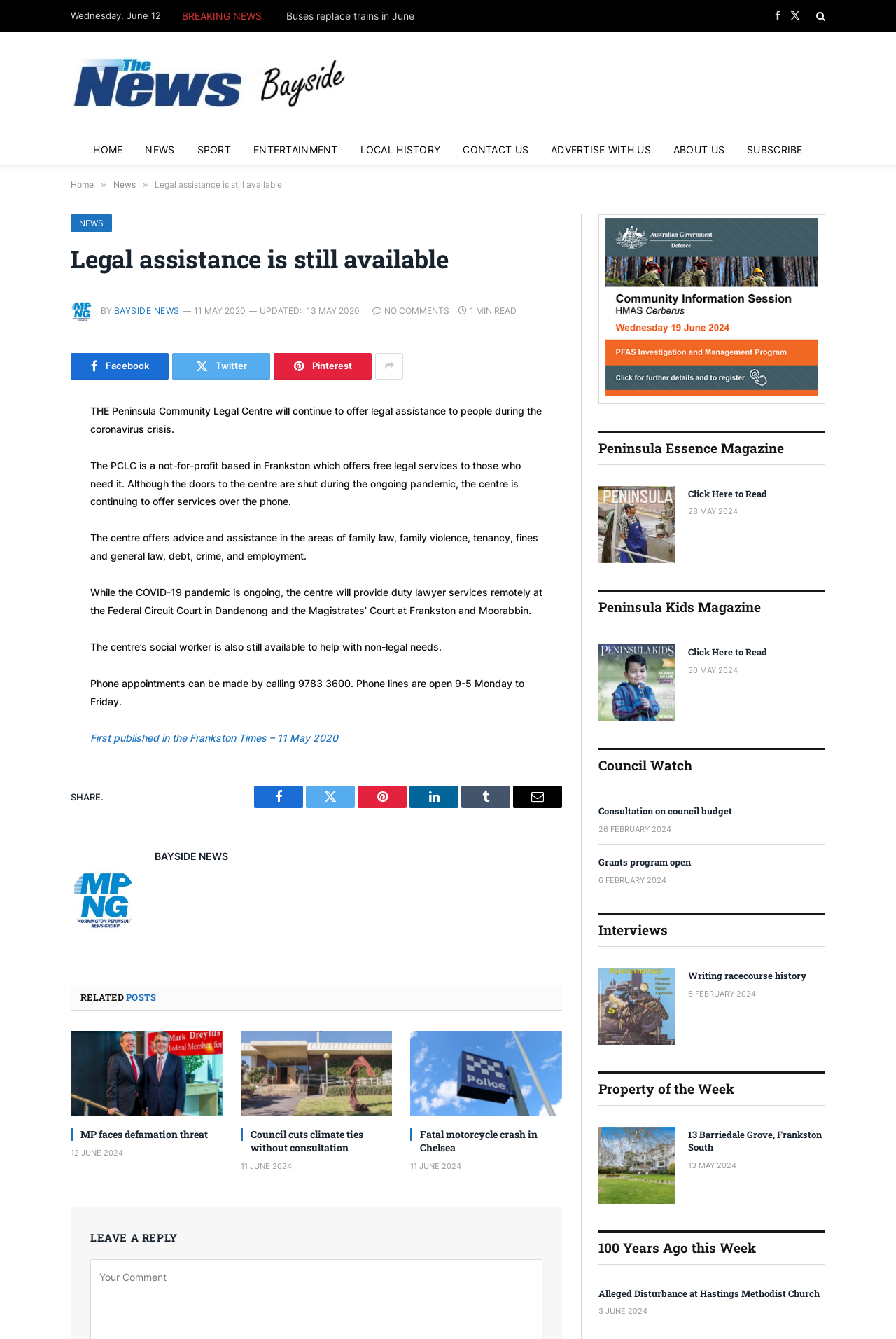Deliver a detailed narrative of the webpage's visual and textual elements.

This webpage is from Bayside News, a news website that provides local news and information. At the top of the page, there is a navigation menu with links to different sections of the website, including Home, News, Sport, Entertainment, Local History, Contact Us, Advertise with Us, and About Us. Below the navigation menu, there is a banner with the website's logo and a search bar.

The main content of the page is an article about the Peninsula Community Legal Centre, which will continue to offer legal assistance to people during the coronavirus crisis. The article is divided into several paragraphs, with headings and subheadings. There are also links to share the article on social media platforms, such as Facebook, Twitter, and LinkedIn.

To the right of the article, there are links to related posts, including "MP faces defamation threat", "Council cuts climate ties without consultation", and "Fatal motorcycle crash in Chelsea". Each related post has a heading, a brief summary, and a link to read more.

At the bottom of the page, there is a section with links to share the article again, as well as a link to the website's homepage. There is also a copyright notice and a link to the website's terms and conditions.

Throughout the page, there are several images, including the website's logo and icons for social media platforms. The layout is clean and easy to navigate, with clear headings and concise text.